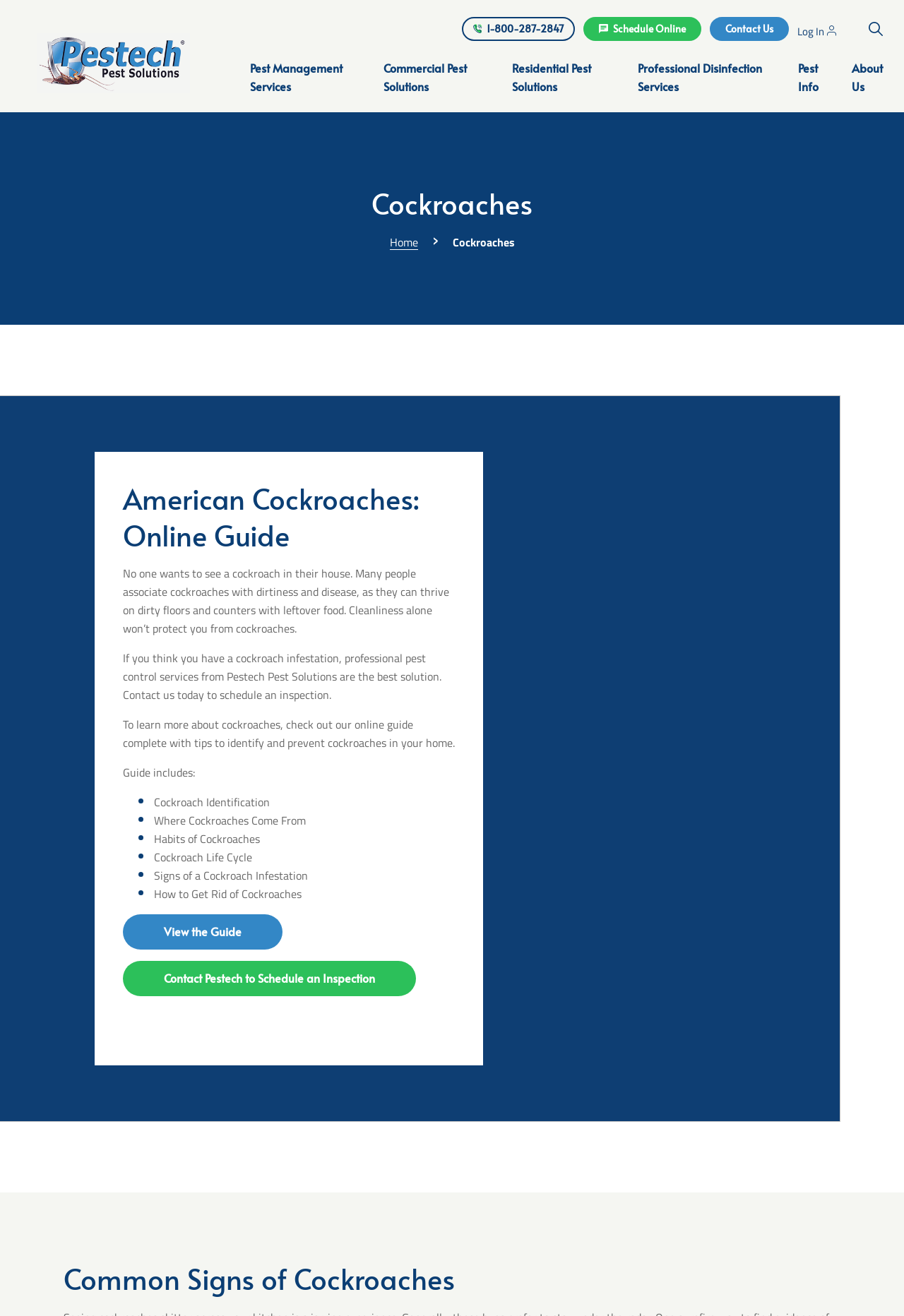Locate the bounding box coordinates of the element I should click to achieve the following instruction: "View the guide".

[0.136, 0.695, 0.312, 0.722]